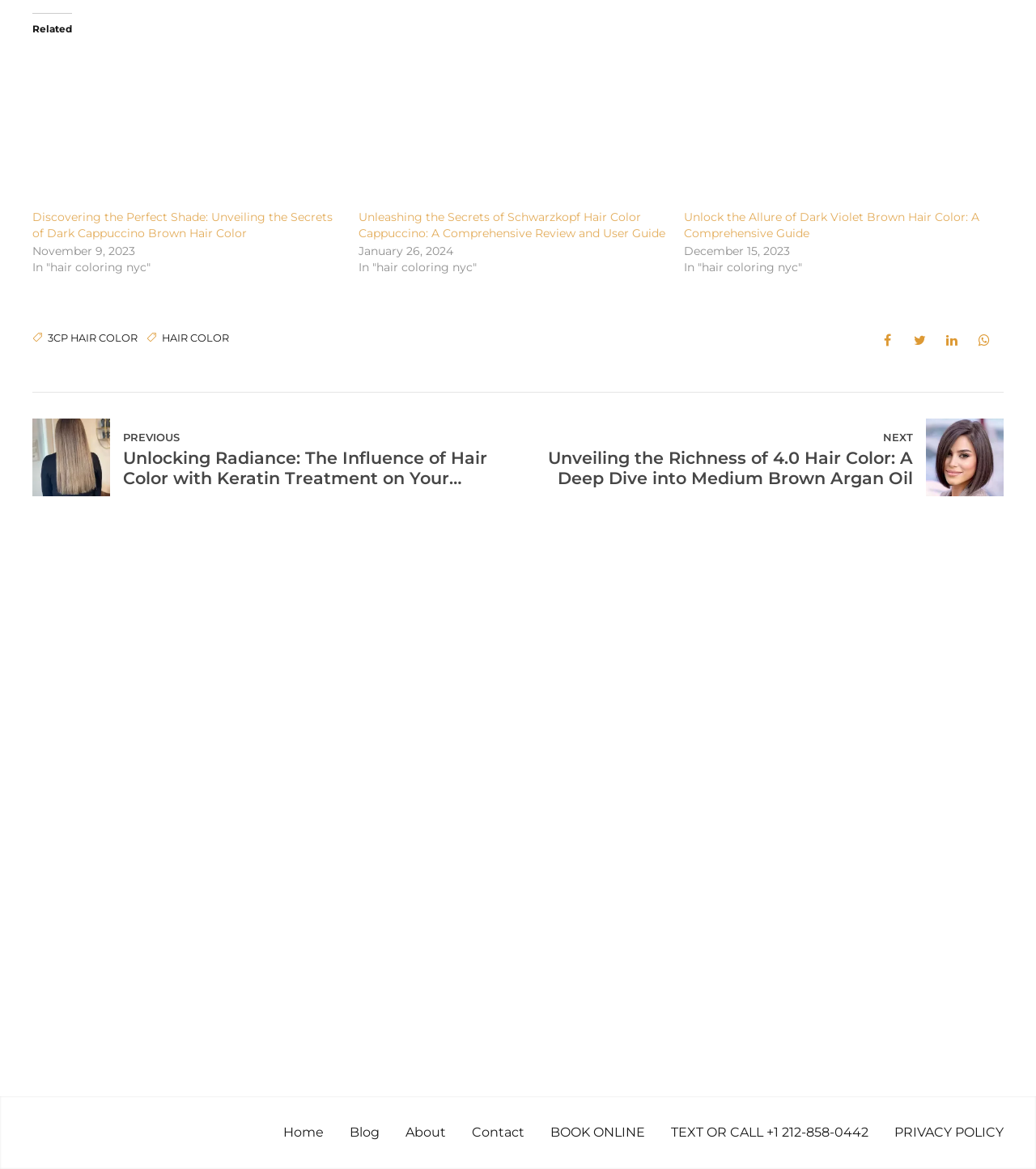Identify the bounding box of the UI component described as: "TEXT OR CALL +1 212-858-0442".

[0.648, 0.962, 0.838, 0.975]